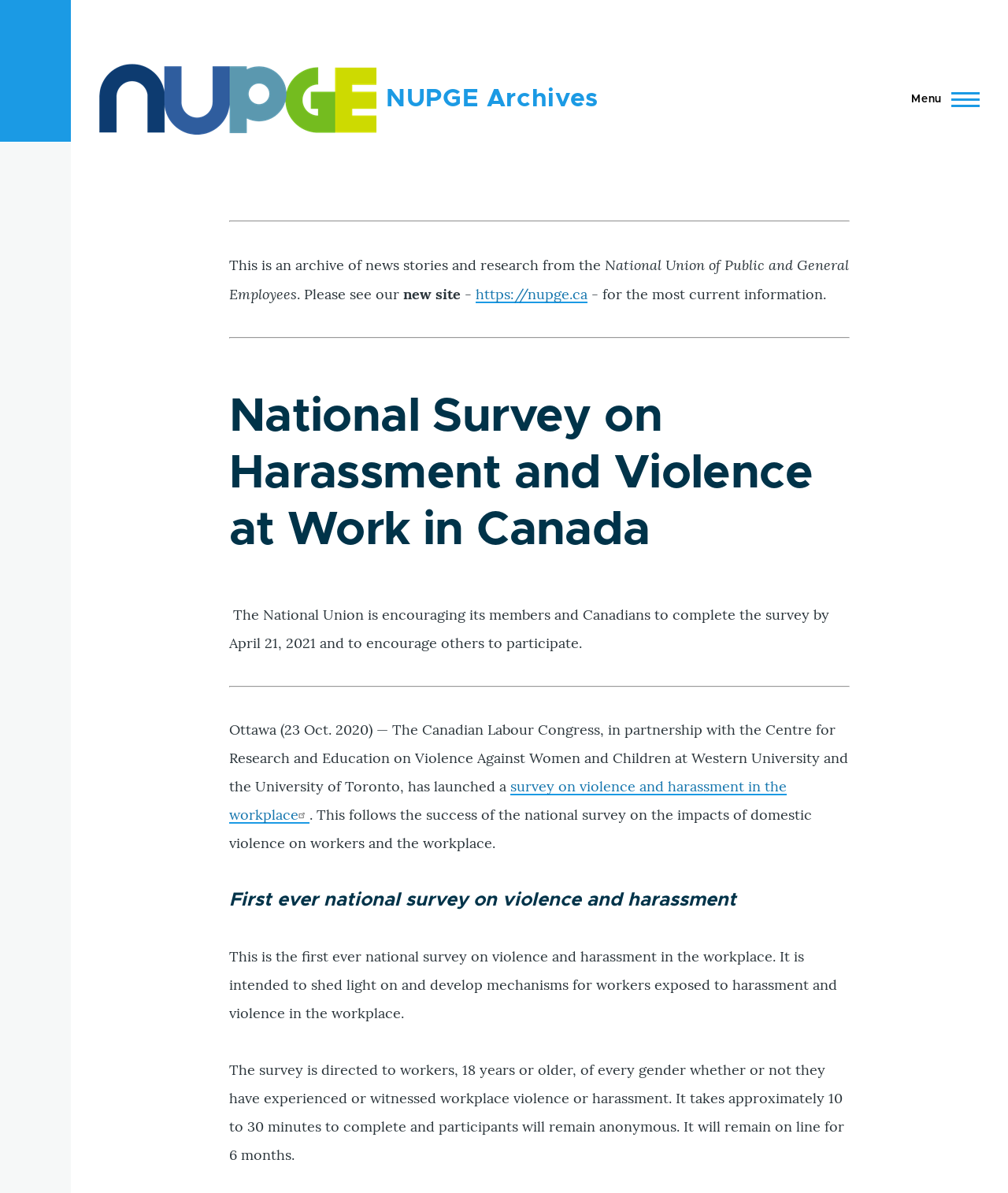What is the partnership behind the survey?
Please answer the question with as much detail and depth as you can.

The survey is a partnership between the Canadian Labour Congress, the Centre for Research and Education on Violence Against Women and Children at Western University, and the University of Toronto, as stated in the webpage content.